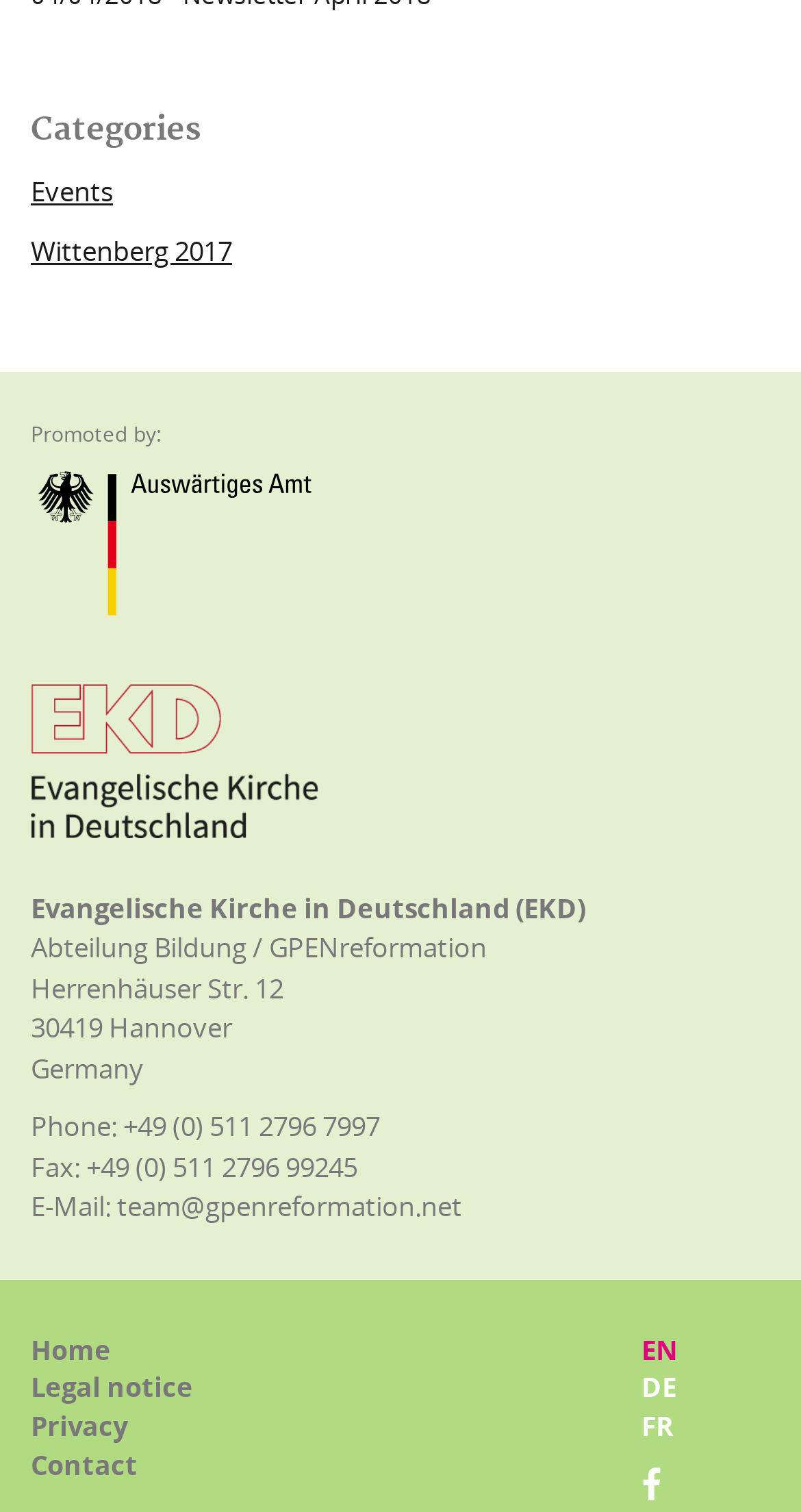What is the email address of the organization?
Please utilize the information in the image to give a detailed response to the question.

The email address can be found in the 'E-Mail:' section, which is located below the fax number.